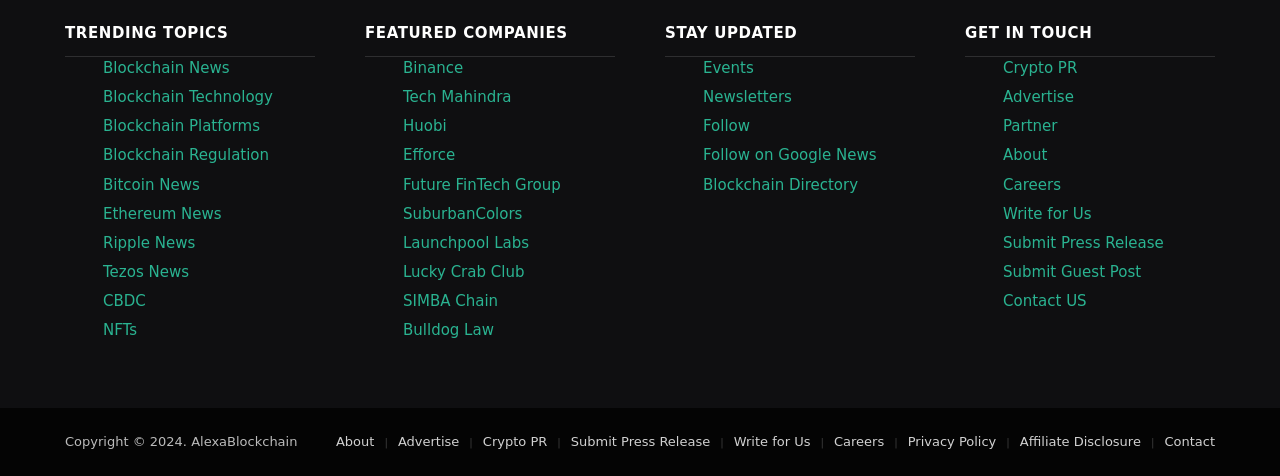Determine the bounding box coordinates for the UI element with the following description: "Bitcoin News". The coordinates should be four float numbers between 0 and 1, represented as [left, top, right, bottom].

[0.08, 0.369, 0.156, 0.407]